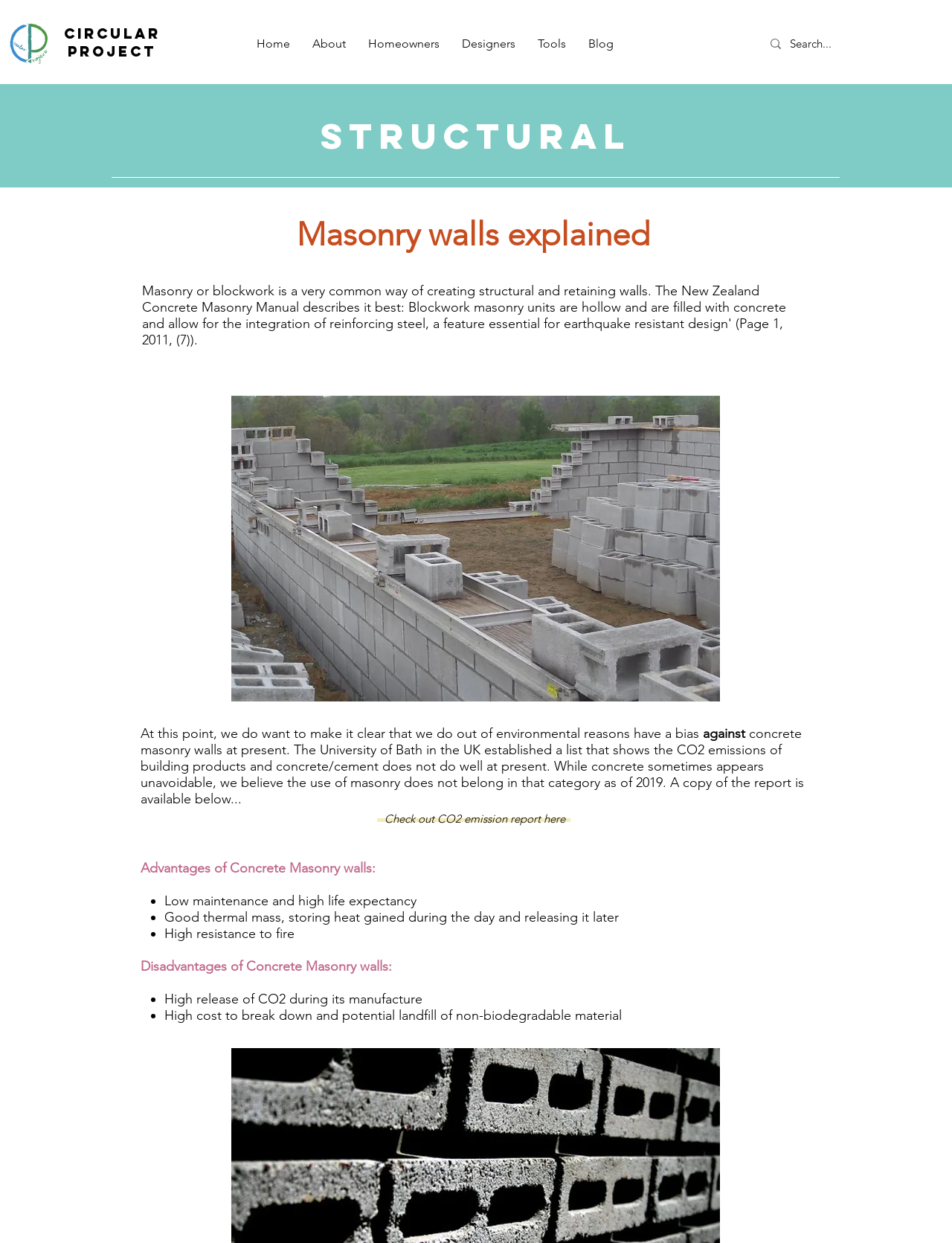What is the environmental concern about concrete masonry walls?
Answer the question with just one word or phrase using the image.

High CO2 emissions